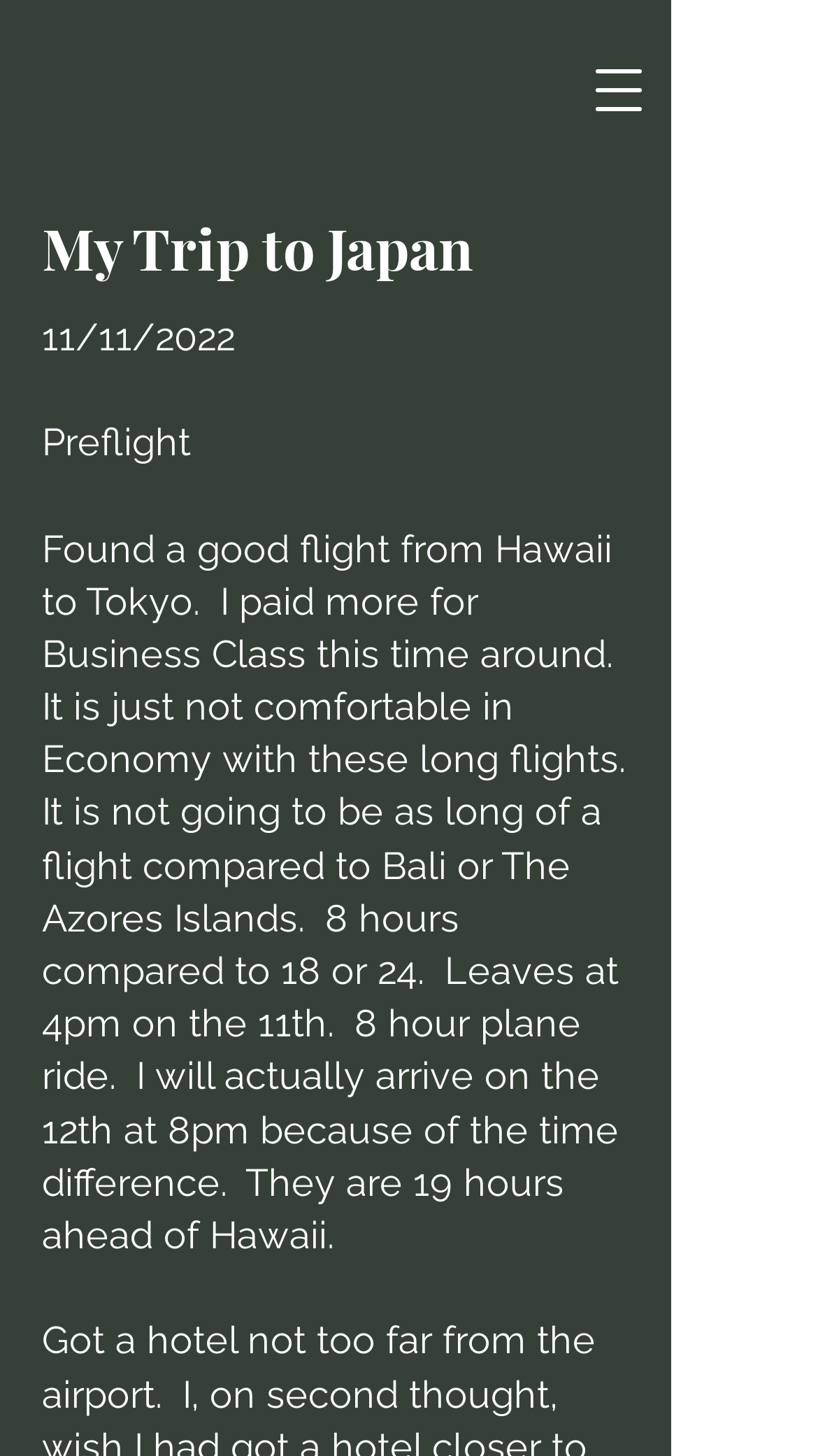Determine the bounding box coordinates of the UI element described by: "aria-label="Open navigation menu"".

[0.692, 0.026, 0.821, 0.098]